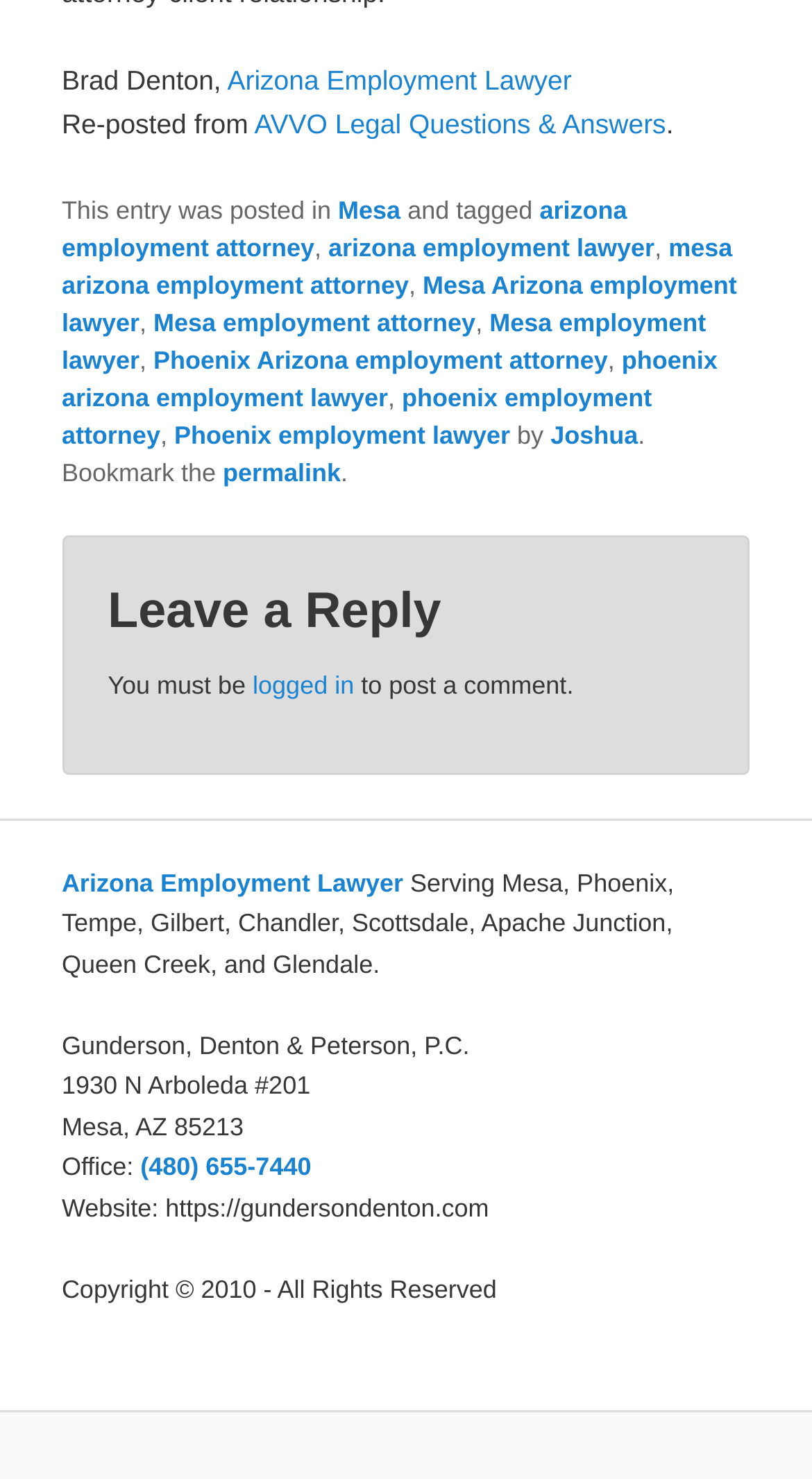Please analyze the image and give a detailed answer to the question:
What is the name of the law firm?

The name of the law firm is mentioned in the footer section of the webpage, where it says 'Gunderson, Denton & Peterson, P.C.'. This is likely the name of the law firm that the webpage is associated with.